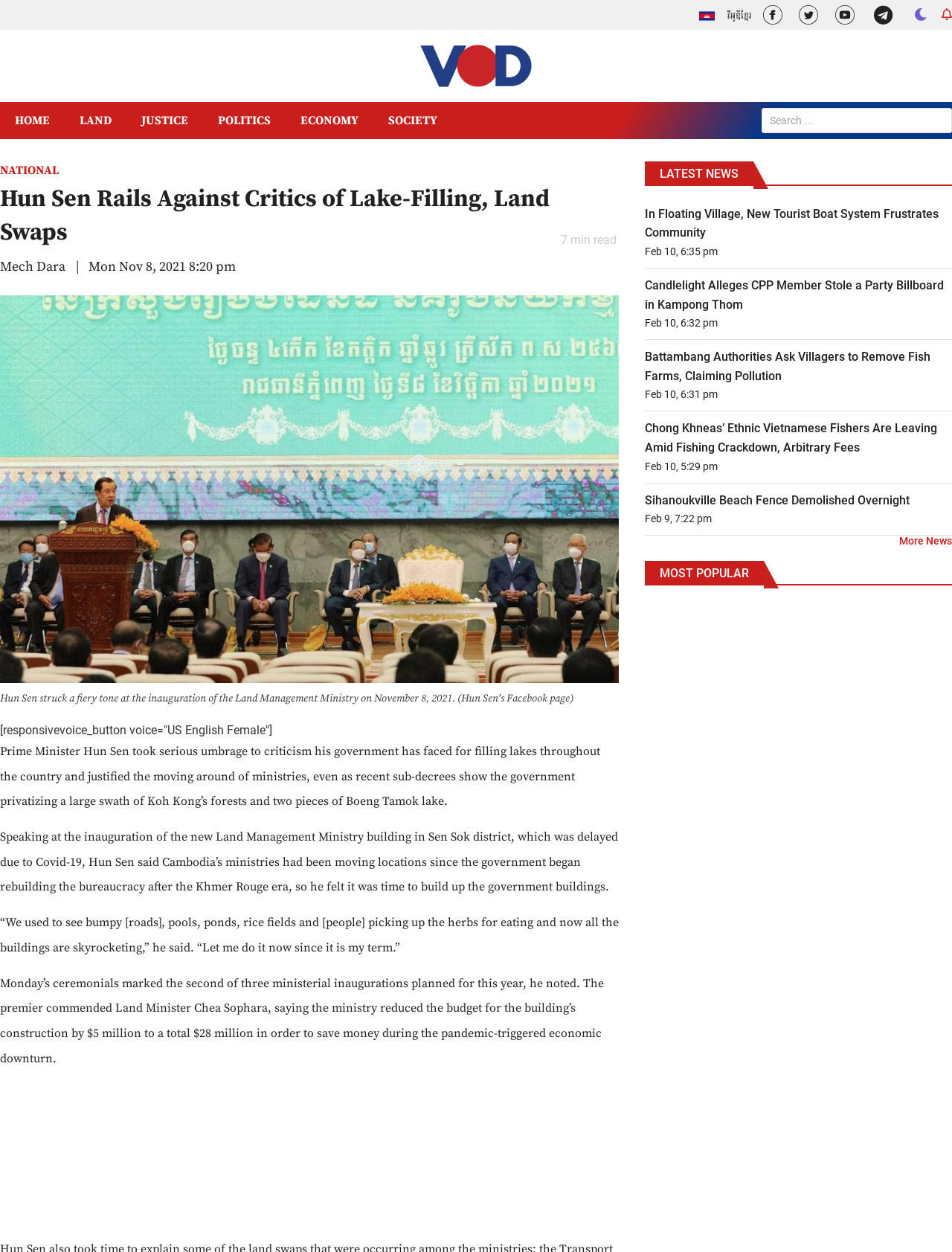Locate the bounding box coordinates of the segment that needs to be clicked to meet this instruction: "Open the 'About' page".

None